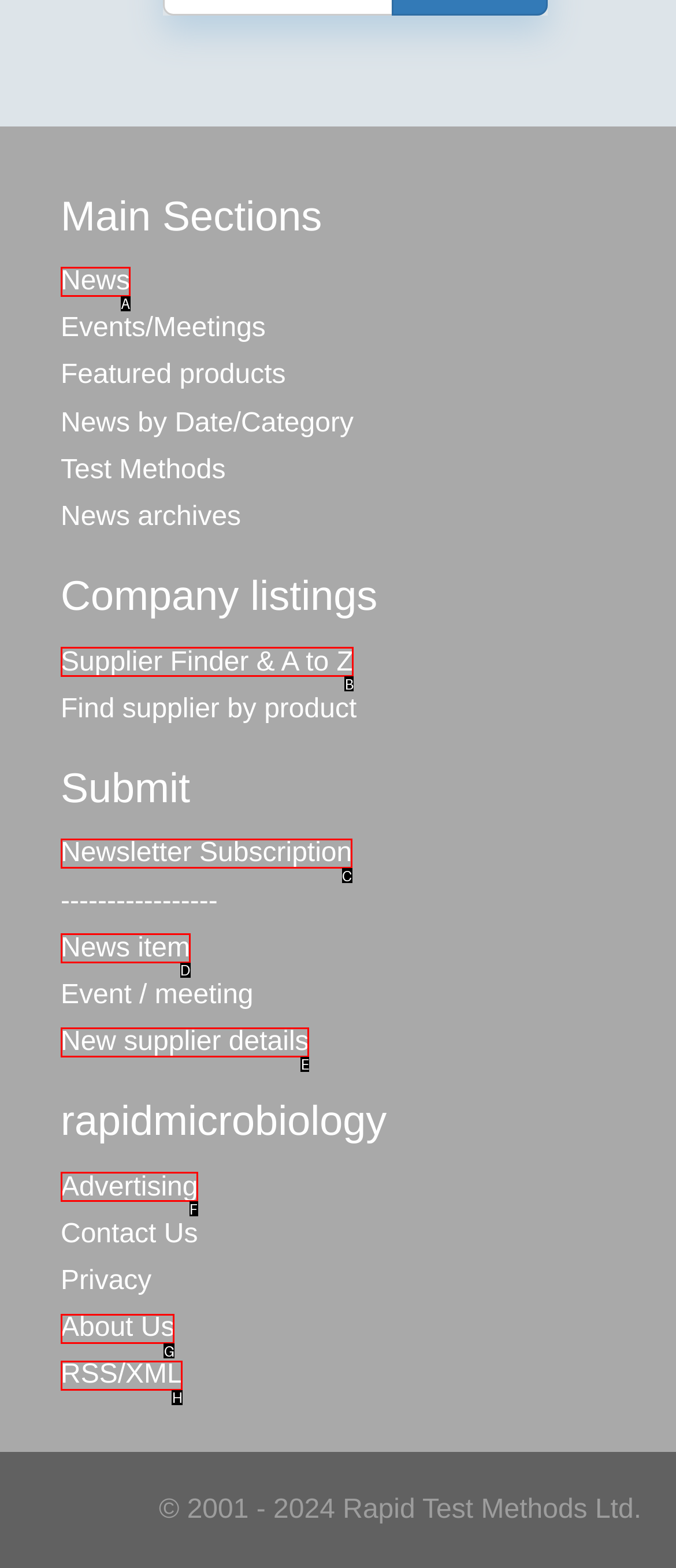Tell me which one HTML element I should click to complete the following task: View About Us Answer with the option's letter from the given choices directly.

G